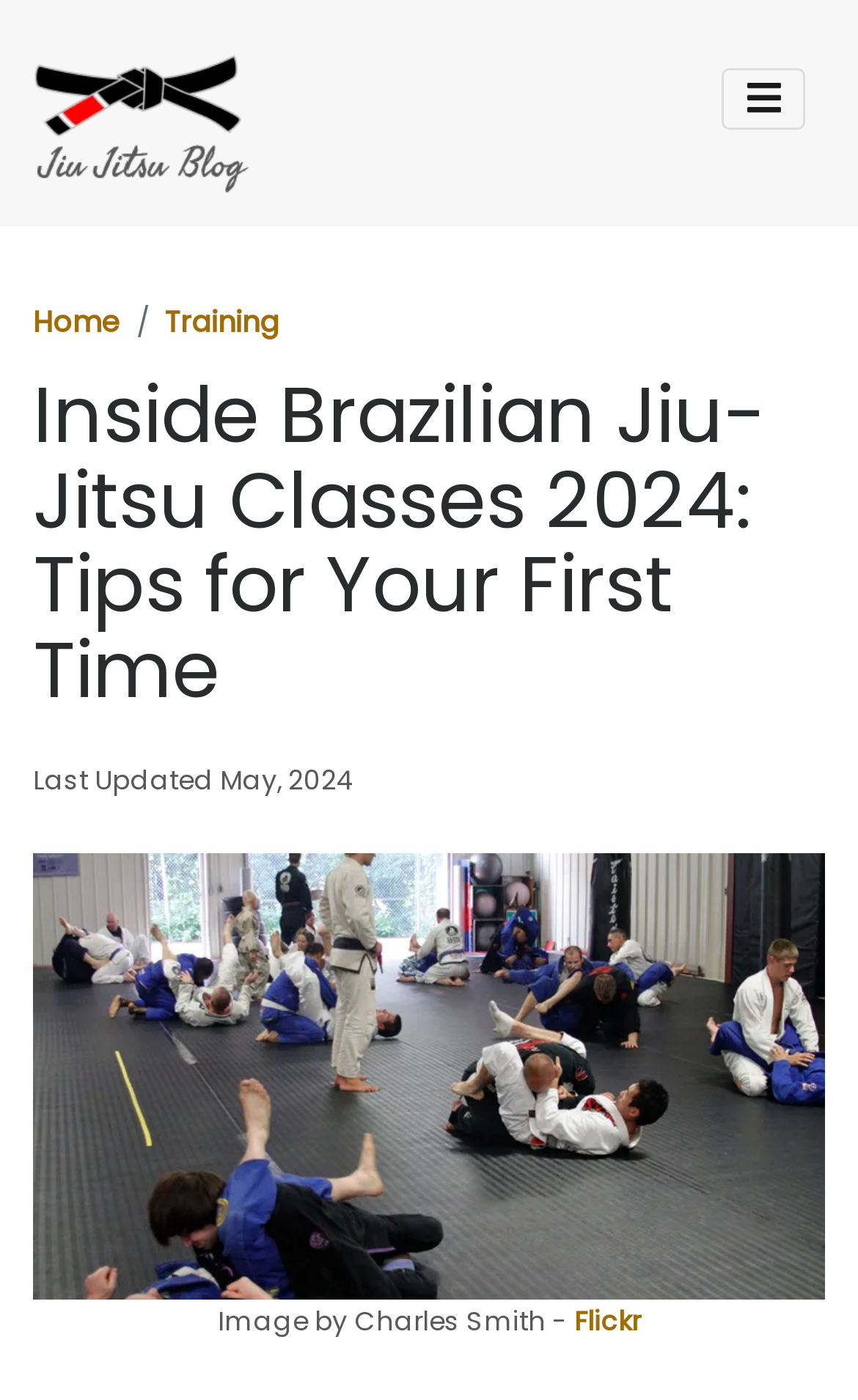Please determine the heading text of this webpage.

Inside Brazilian Jiu-Jitsu Classes 2024: Tips for Your First Time